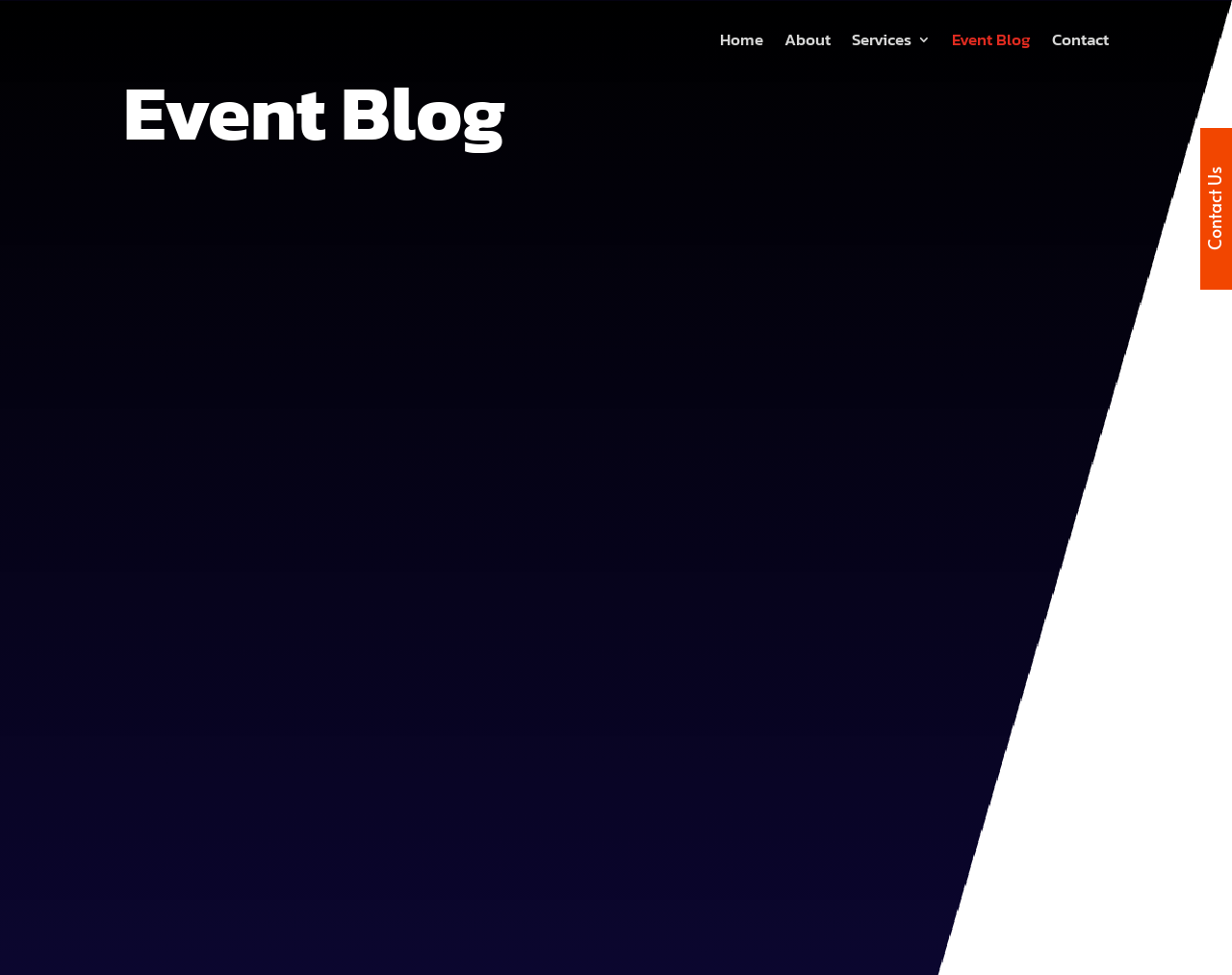Analyze and describe the webpage in a detailed narrative.

The webpage is an event blog that provides news, updates, and trends in the Dubai event industry. At the top, there is a navigation menu with five links: "Home", "About", "Services 3", "Event Blog", and "Contact". 

Below the navigation menu, there is a prominent heading "Event Blog" that spans across the top half of the page. Underneath this heading, there is a featured article with a link and an image, titled "20 of the best Theme Party Events in Dubai – Part 4". This article takes up most of the page's width.

Further down, there are several links related to theme events, including "Branded Theme Events", "Event Styling", "Theme Creations", "Theme Events Dubai", "Themed Events", and another "Themed Events" link. These links are arranged horizontally and separated by commas.

Below these links, there is a block of text that appears to be an excerpt from the featured article, discussing the top 20 event themes in Dubai. The text is quite lengthy and takes up the remaining space on the page.

At the bottom right corner of the page, there is a "Contact Us" section.